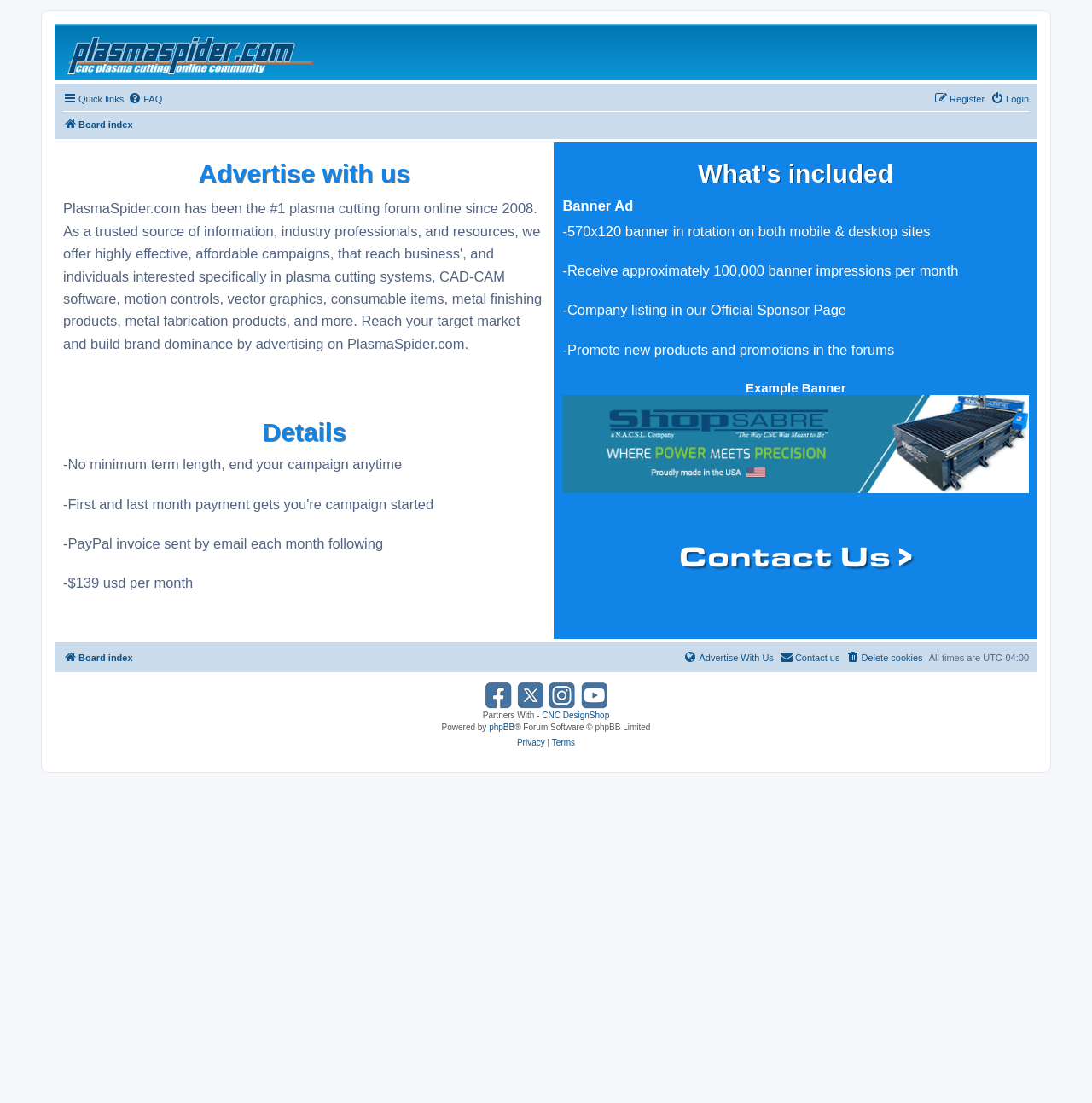Can you look at the image and give a comprehensive answer to the question:
What is the minimum term length for advertising?

The webpage states that there is 'No minimum term length, end your campaign anytime', which means that advertisers can end their campaigns at any time without being bound by a minimum term length.